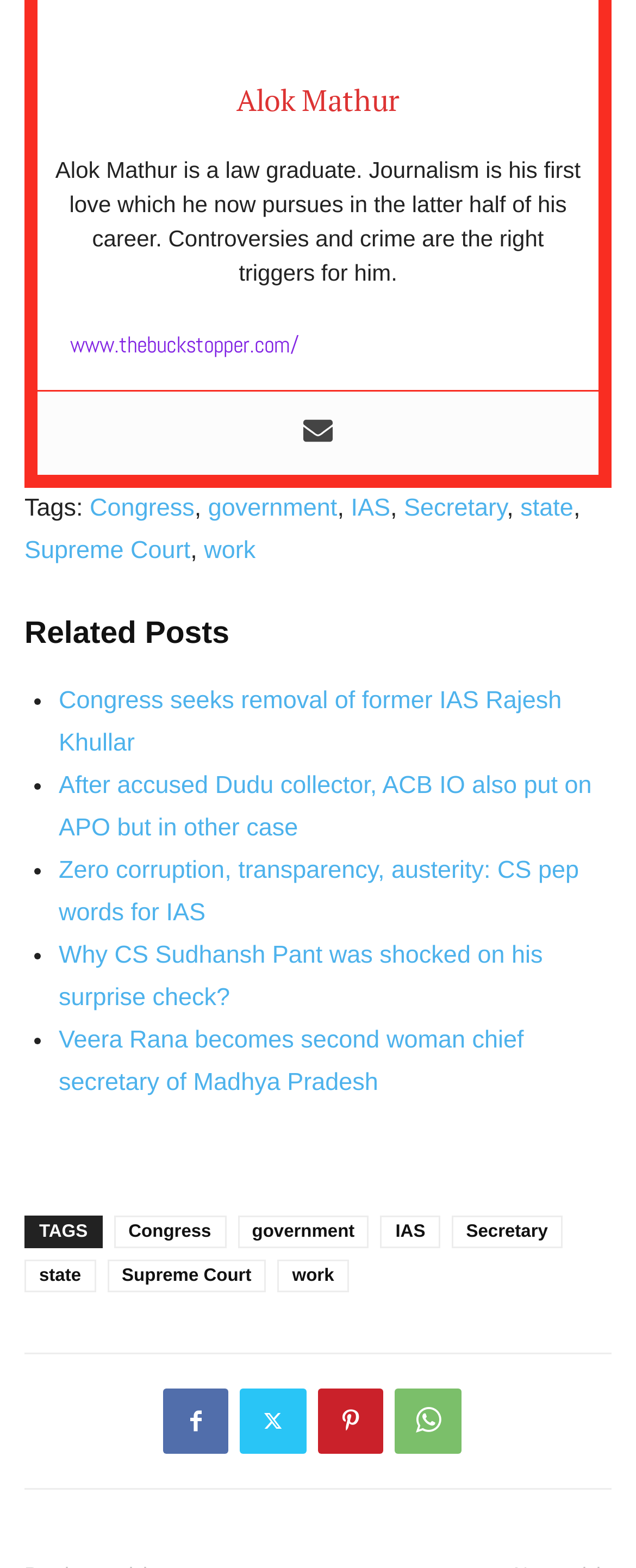Determine the bounding box coordinates of the region that needs to be clicked to achieve the task: "Click on the link to the Supreme Court tag".

[0.168, 0.803, 0.418, 0.824]